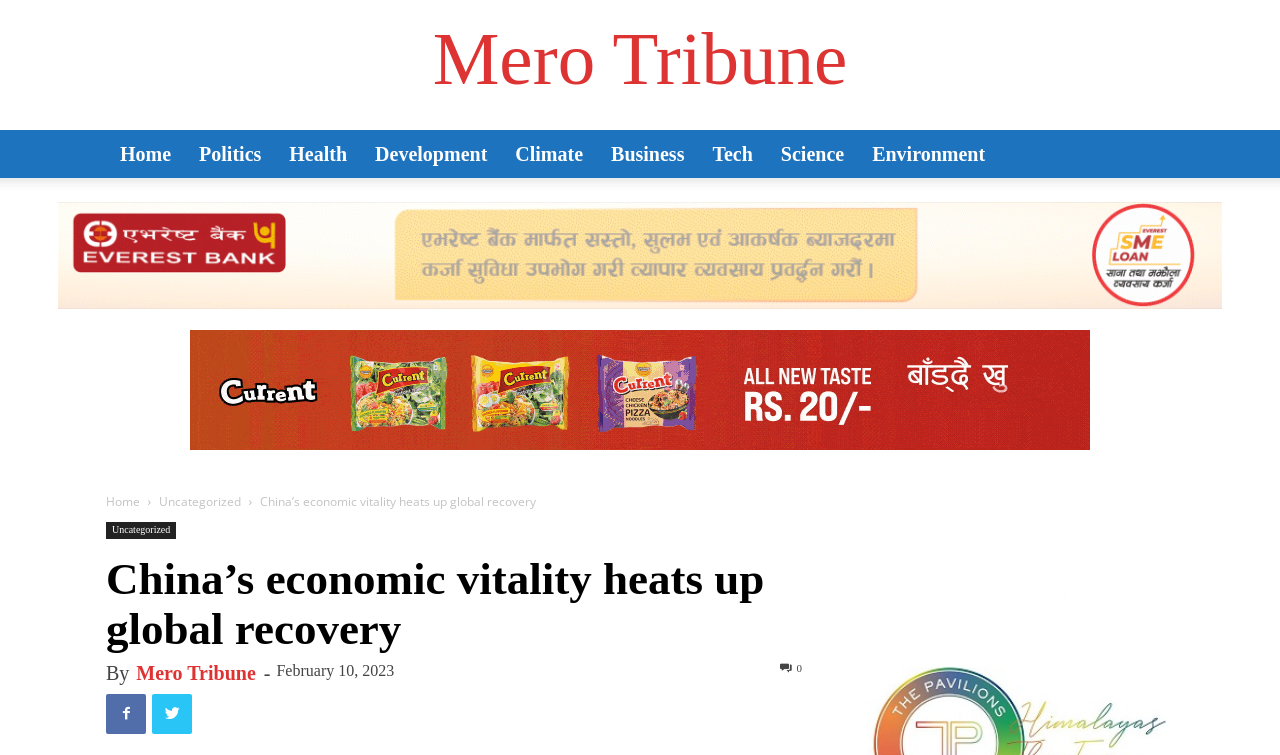Reply to the question with a single word or phrase:
How many categories are listed in the top navigation bar?

8